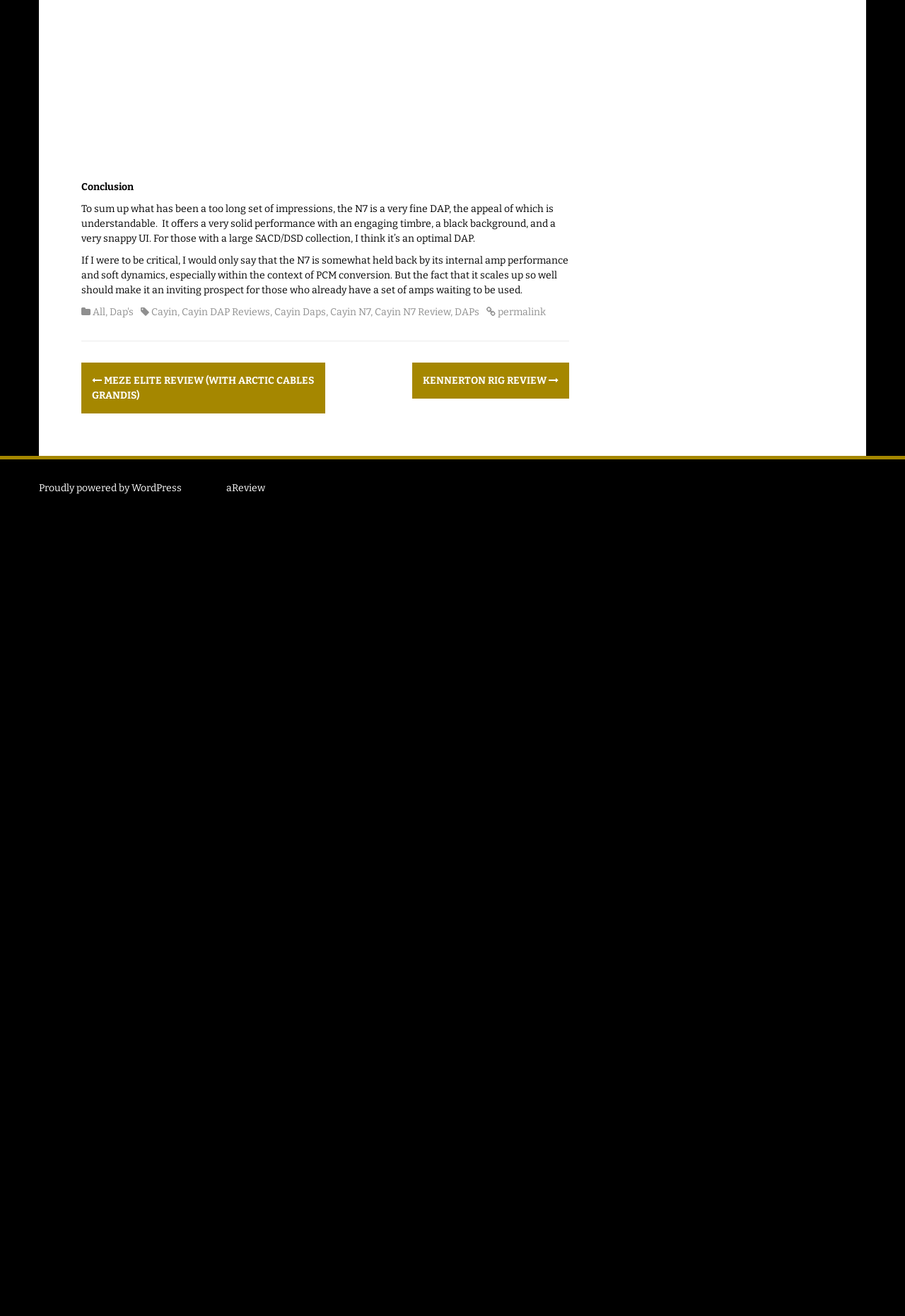Specify the bounding box coordinates for the region that must be clicked to perform the given instruction: "Go to 'MEZE ELITE REVIEW'".

[0.102, 0.285, 0.347, 0.305]